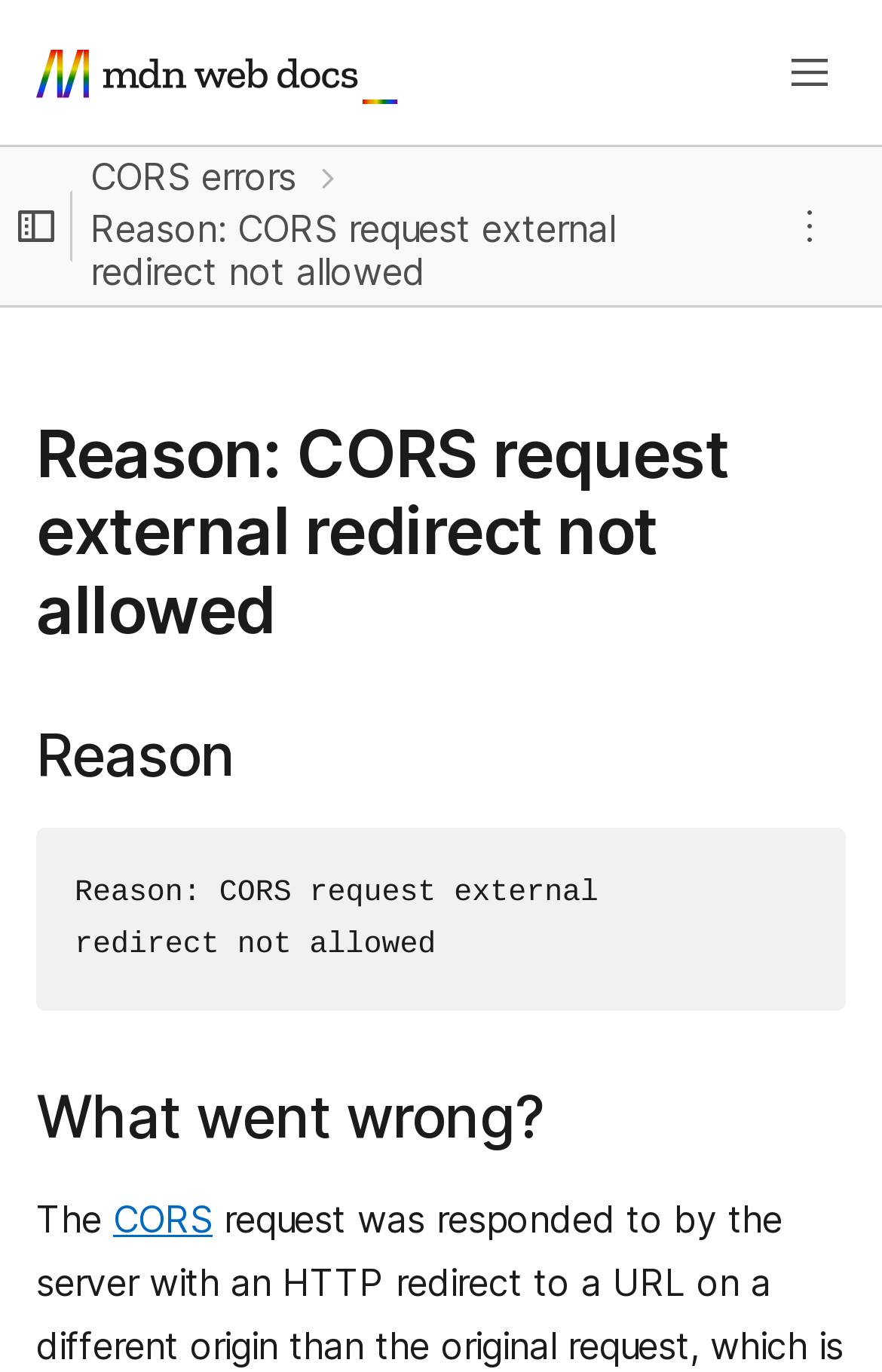What is the name of the website?
Please give a detailed and elaborate answer to the question.

The name of the website can be determined by looking at the image element with the text 'MDN Web Docs' at the top left corner of the webpage.